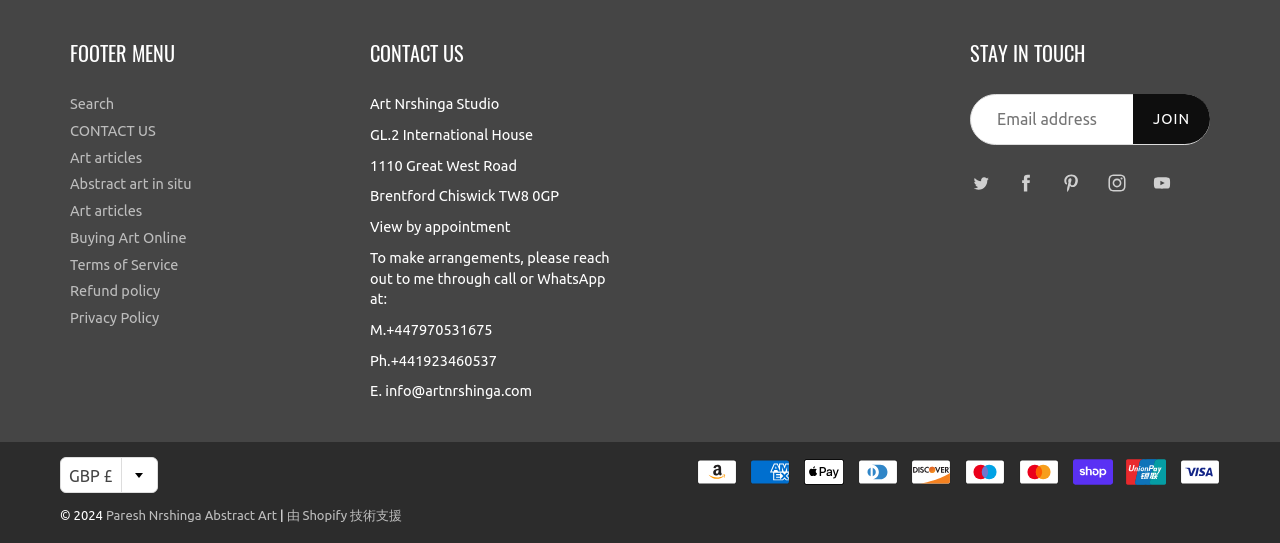Could you indicate the bounding box coordinates of the region to click in order to complete this instruction: "Select GBP as currency".

[0.047, 0.842, 0.123, 0.908]